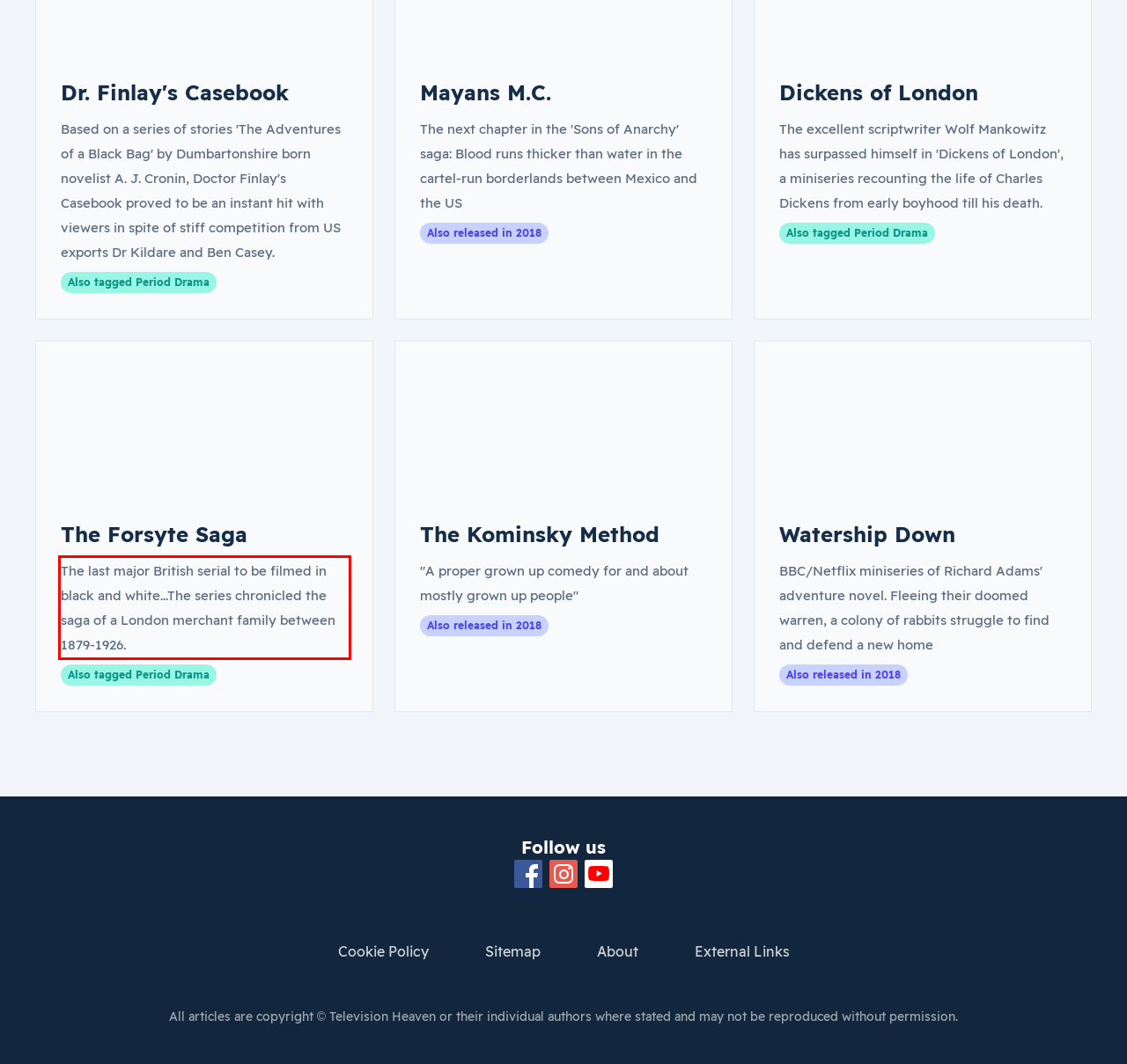Within the screenshot of the webpage, locate the red bounding box and use OCR to identify and provide the text content inside it.

The last major British serial to be filmed in black and white...The series chronicled the saga of a London merchant family between 1879-1926.